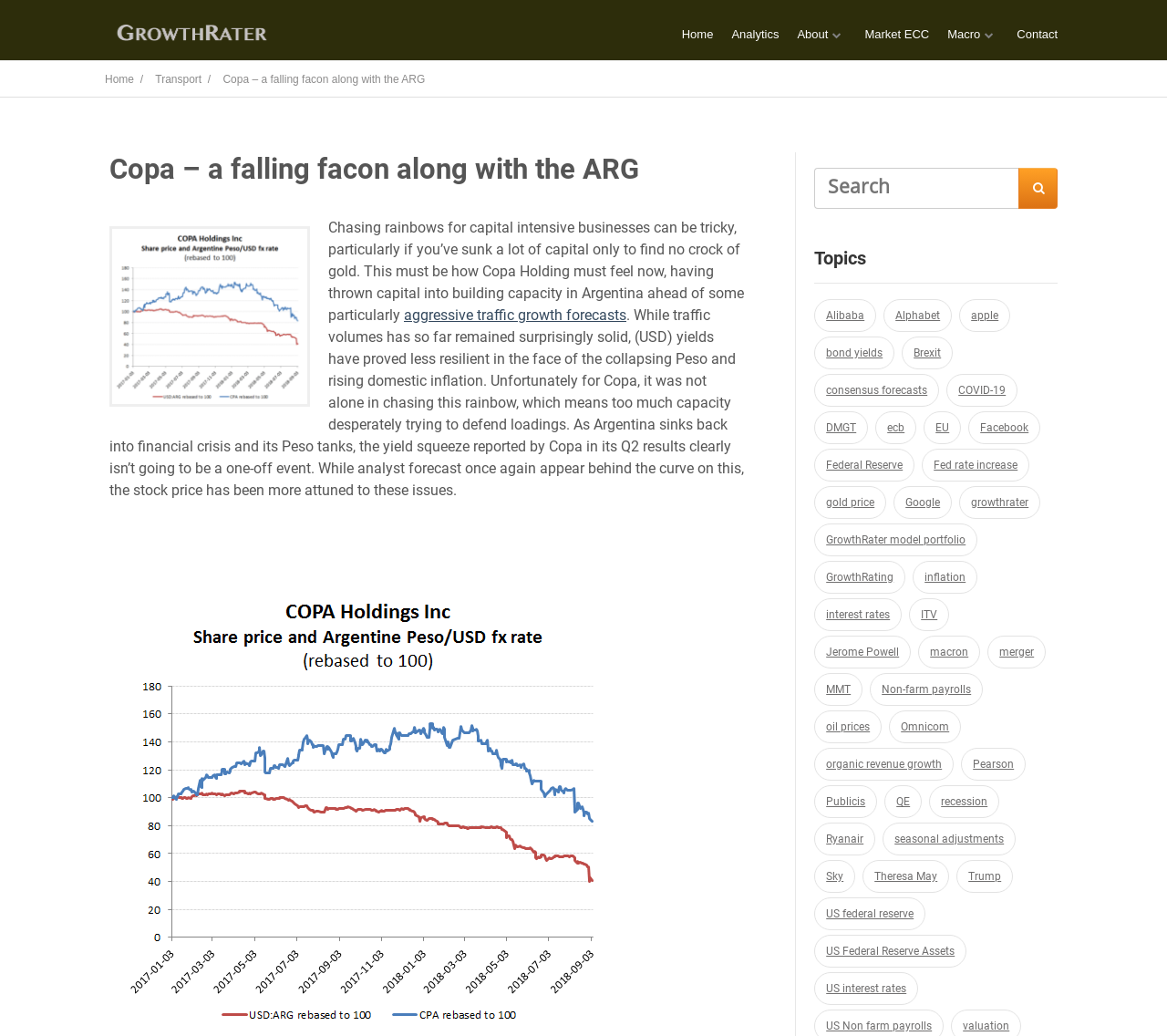Using the format (top-left x, top-left y, bottom-right x, bottom-right y), provide the bounding box coordinates for the described UI element. All values should be floating point numbers between 0 and 1: About

[0.683, 0.027, 0.725, 0.04]